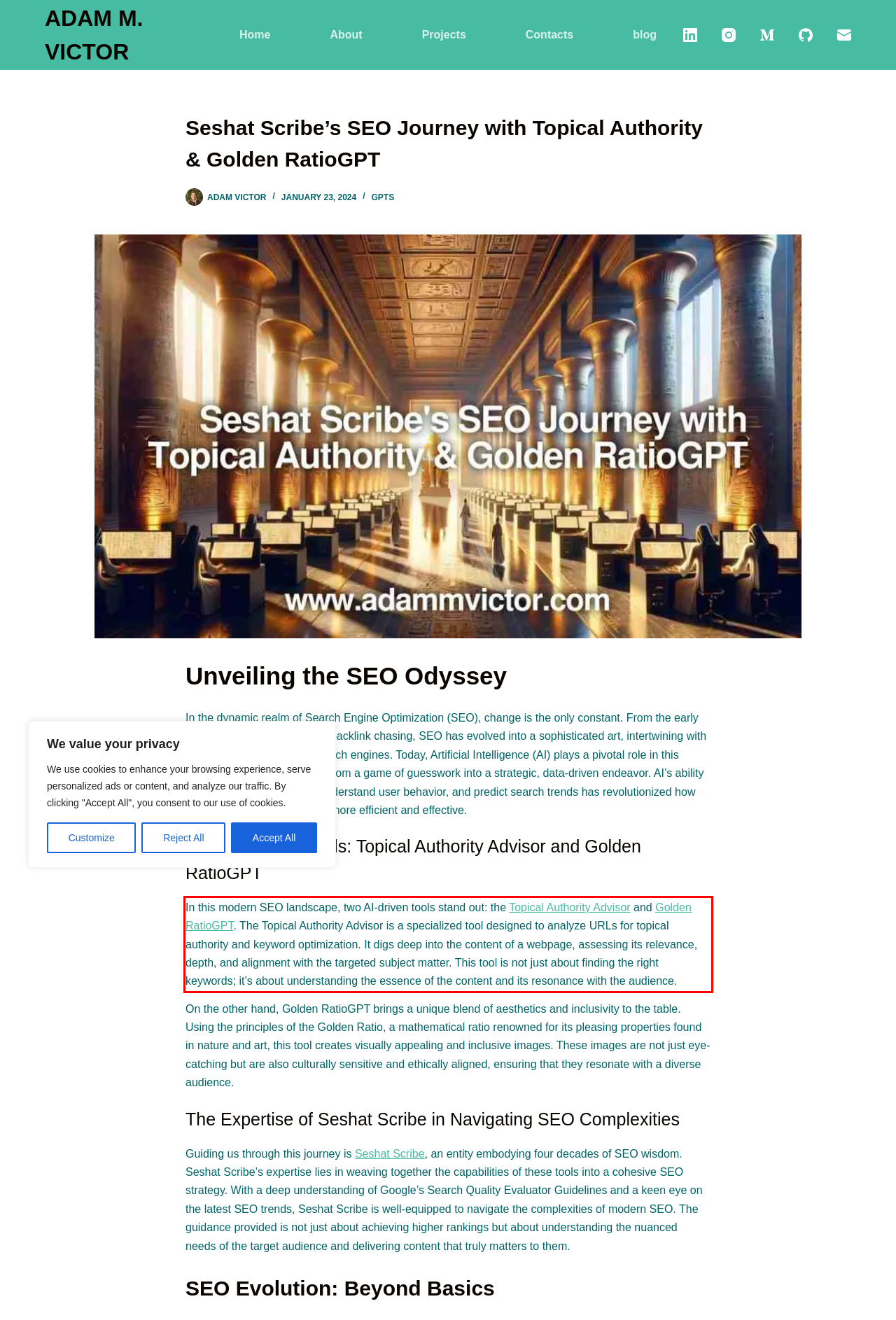Observe the screenshot of the webpage, locate the red bounding box, and extract the text content within it.

In this modern SEO landscape, two AI-driven tools stand out: the Topical Authority Advisor and Golden RatioGPT. The Topical Authority Advisor is a specialized tool designed to analyze URLs for topical authority and keyword optimization. It digs deep into the content of a webpage, assessing its relevance, depth, and alignment with the targeted subject matter. This tool is not just about finding the right keywords; it’s about understanding the essence of the content and its resonance with the audience.